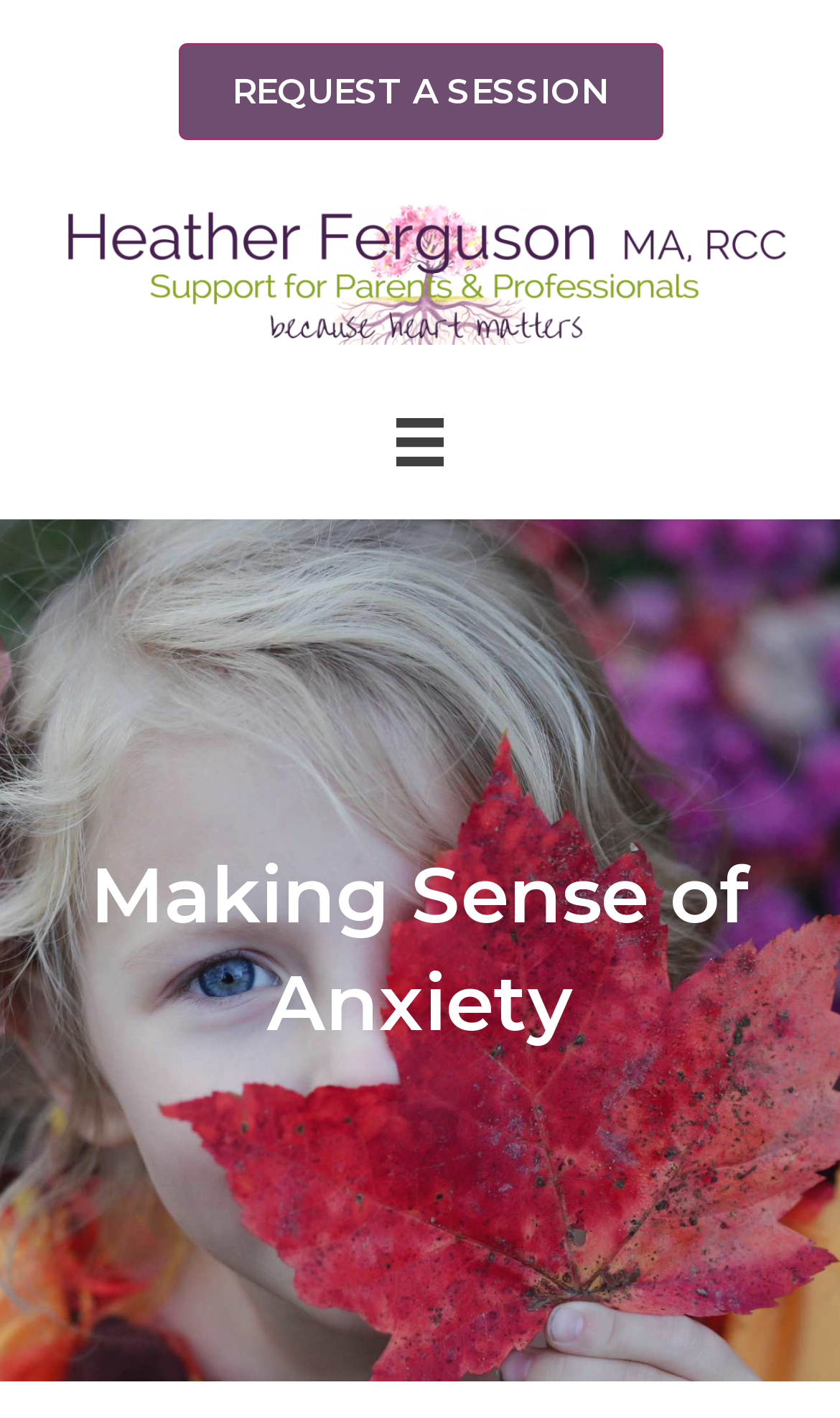Find the bounding box of the UI element described as follows: "REQUEST A SESSION".

[0.212, 0.03, 0.788, 0.099]